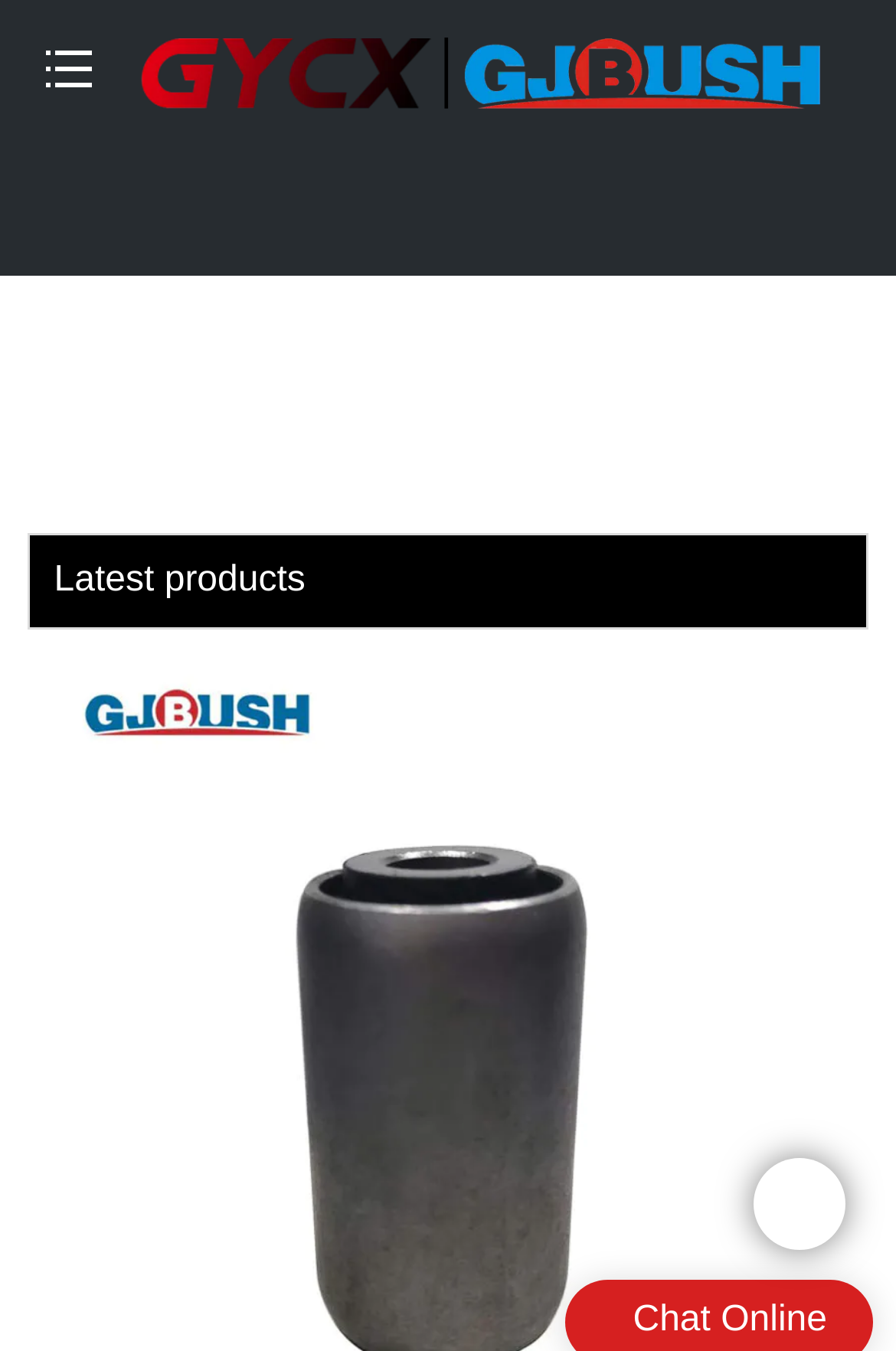What is the purpose of the button on the top right? Based on the screenshot, please respond with a single word or phrase.

Unknown